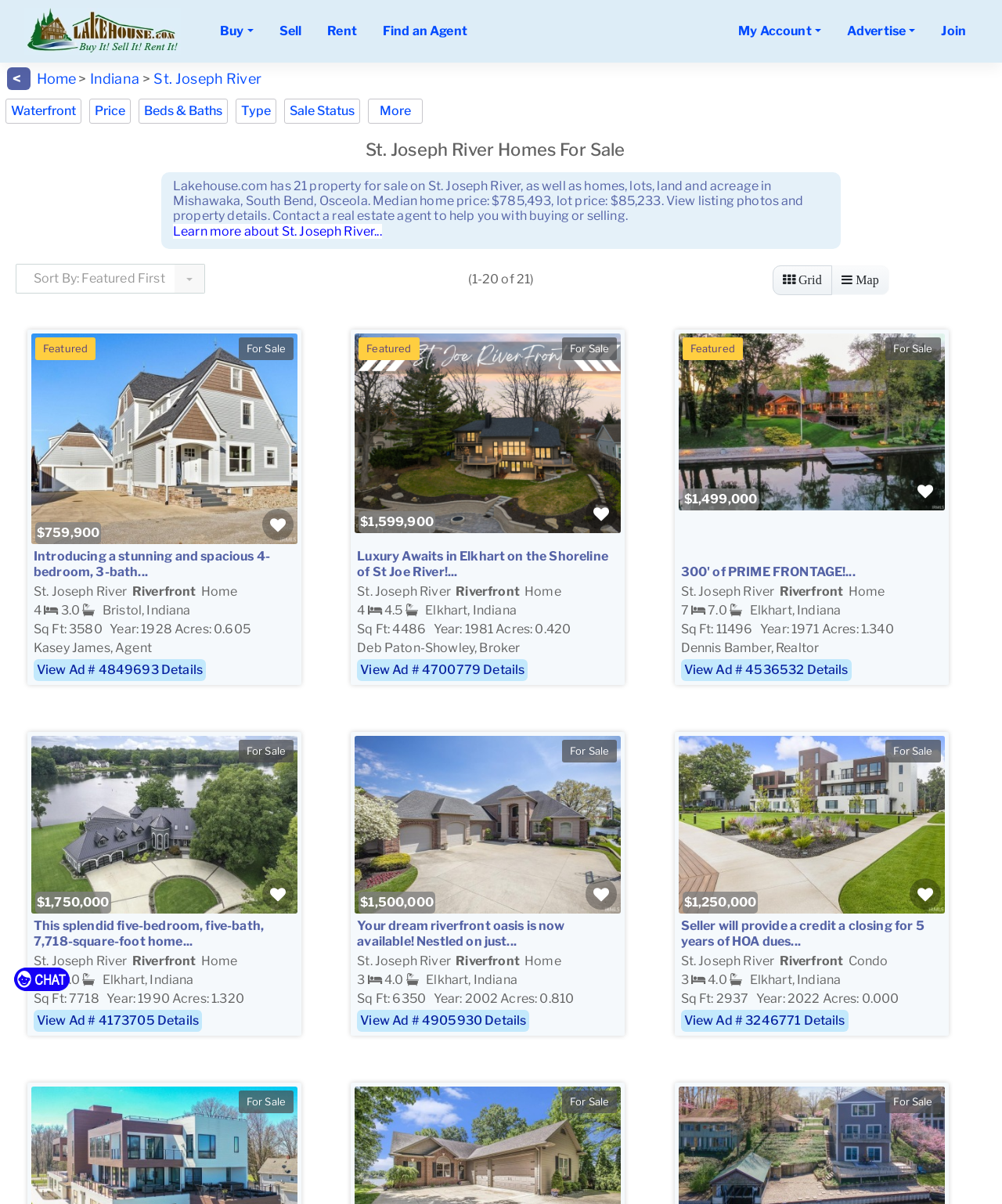Identify the primary heading of the webpage and provide its text.

St. Joseph River Homes For Sale